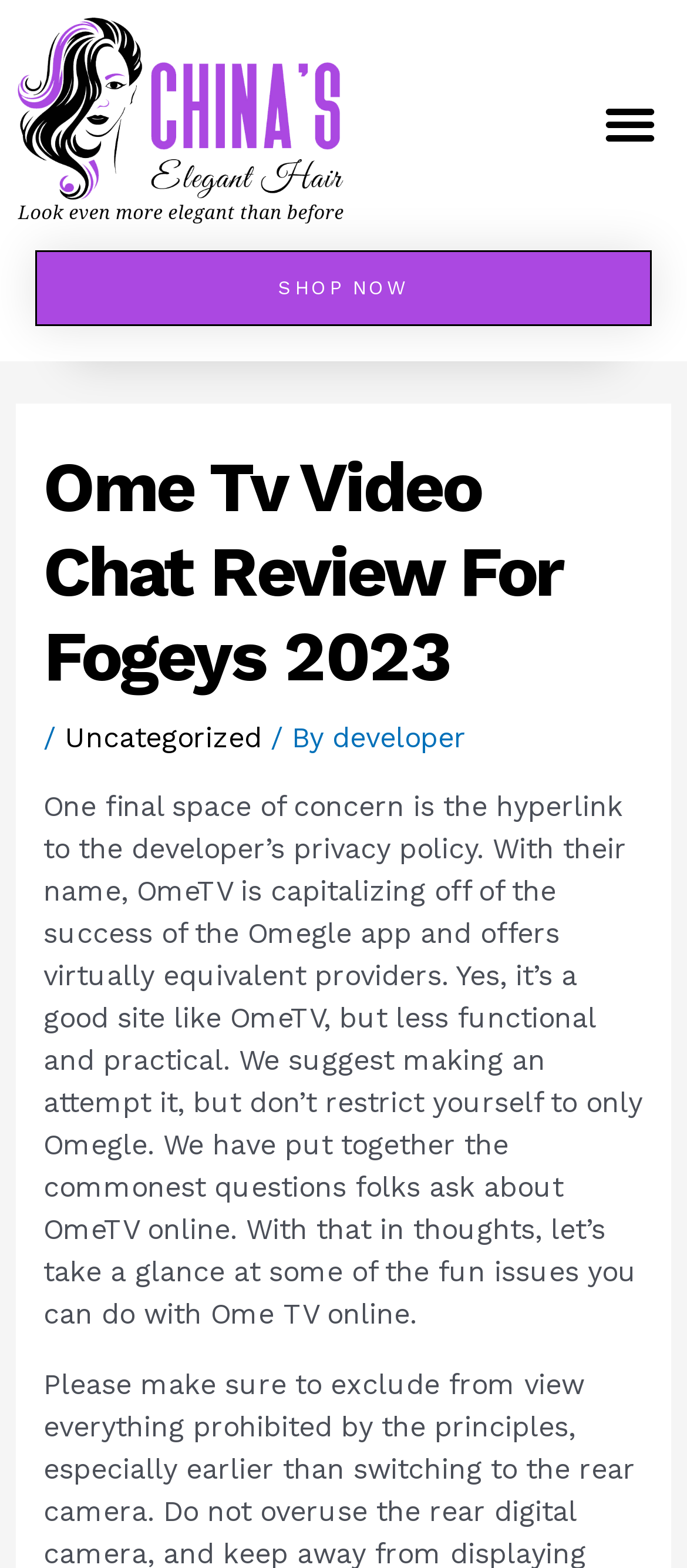Answer the following query concisely with a single word or phrase:
What is the category of the article?

Uncategorized